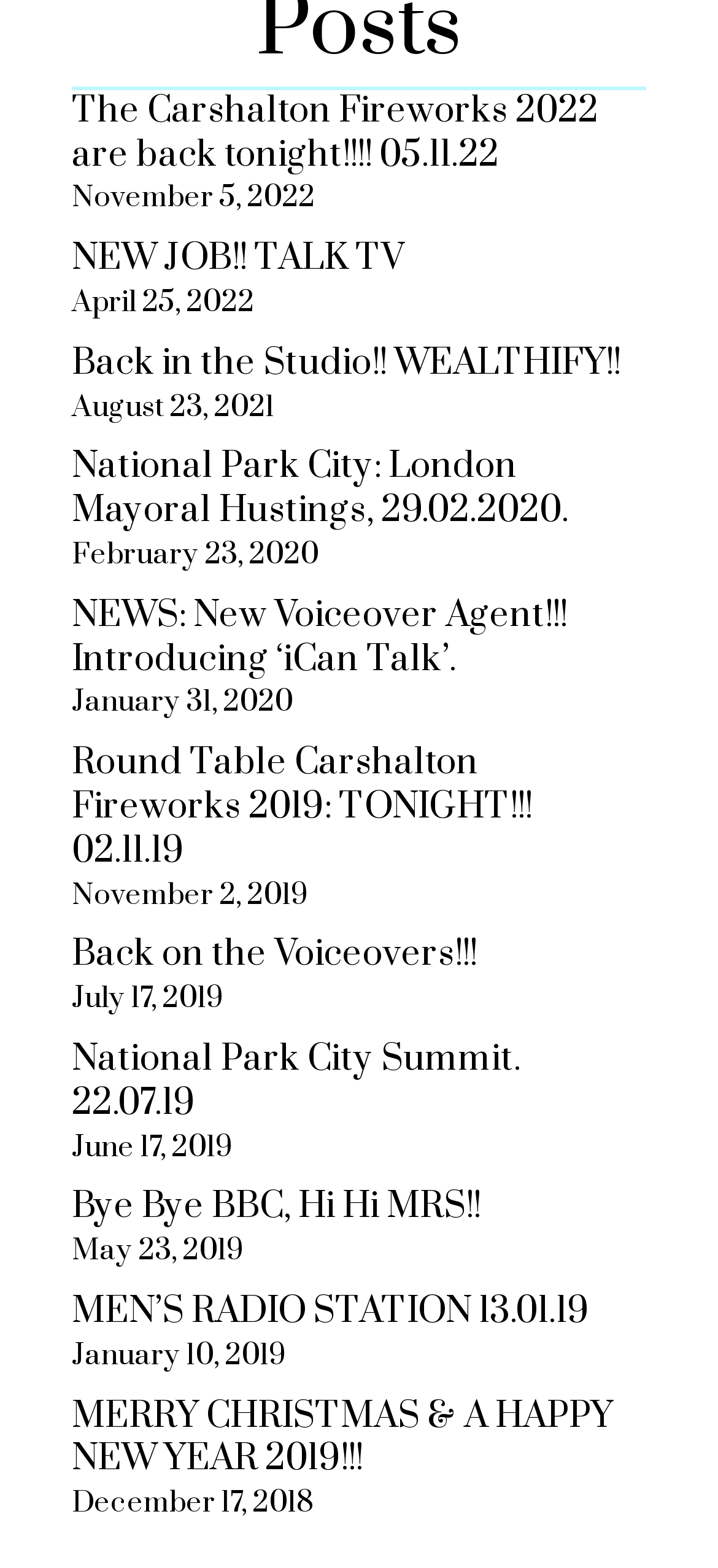Extract the bounding box coordinates for the UI element described by the text: "Back in the Studio!! WEALTHIFY!!". The coordinates should be in the form of [left, top, right, bottom] with values between 0 and 1.

[0.1, 0.199, 0.864, 0.258]